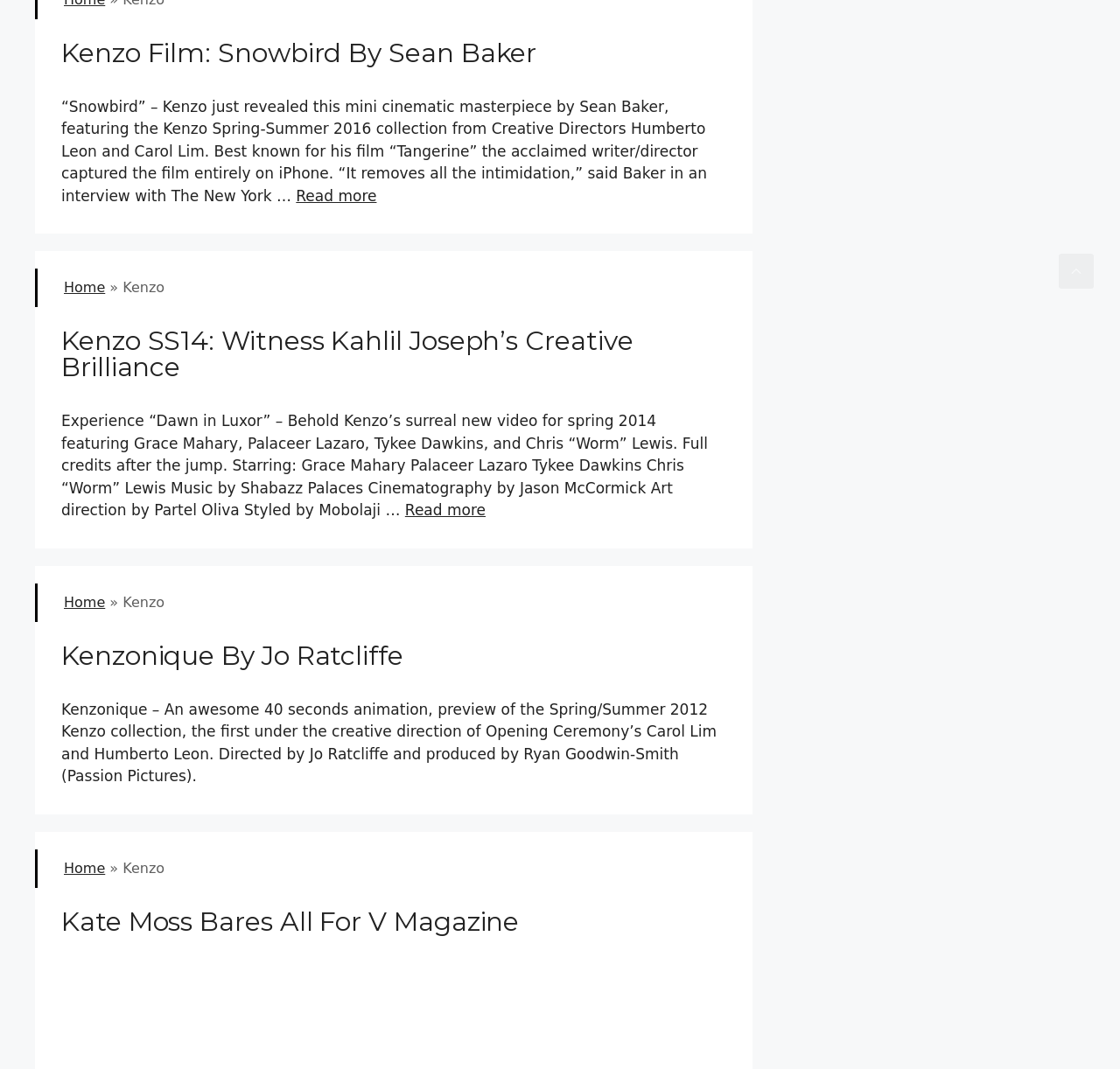Identify the bounding box coordinates of the region that needs to be clicked to carry out this instruction: "Scroll back to top". Provide these coordinates as four float numbers ranging from 0 to 1, i.e., [left, top, right, bottom].

[0.945, 0.237, 0.977, 0.27]